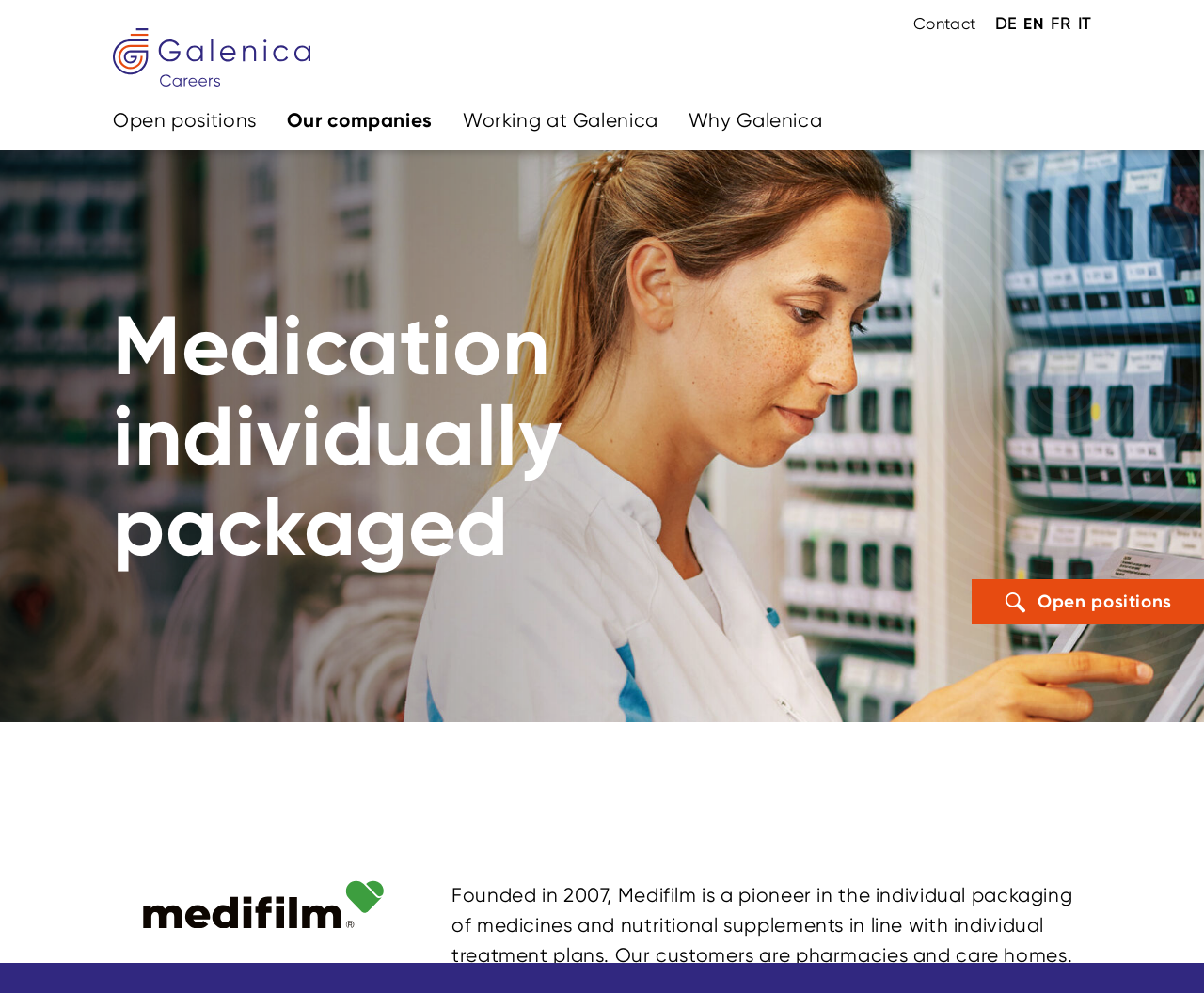Please find the main title text of this webpage.

Medication individually packaged